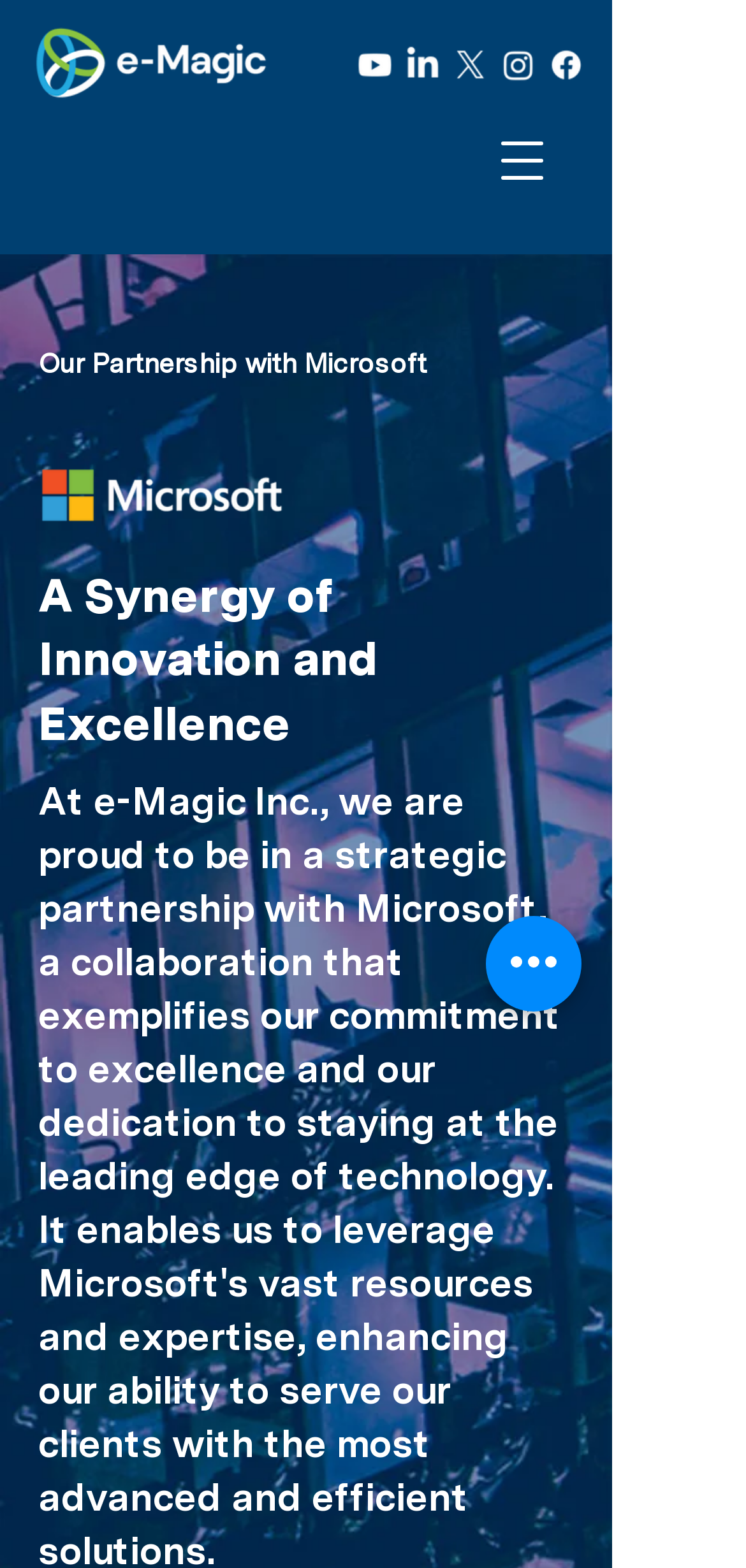Answer the question below with a single word or a brief phrase: 
What is the purpose of the 'Quick actions' button?

Unknown